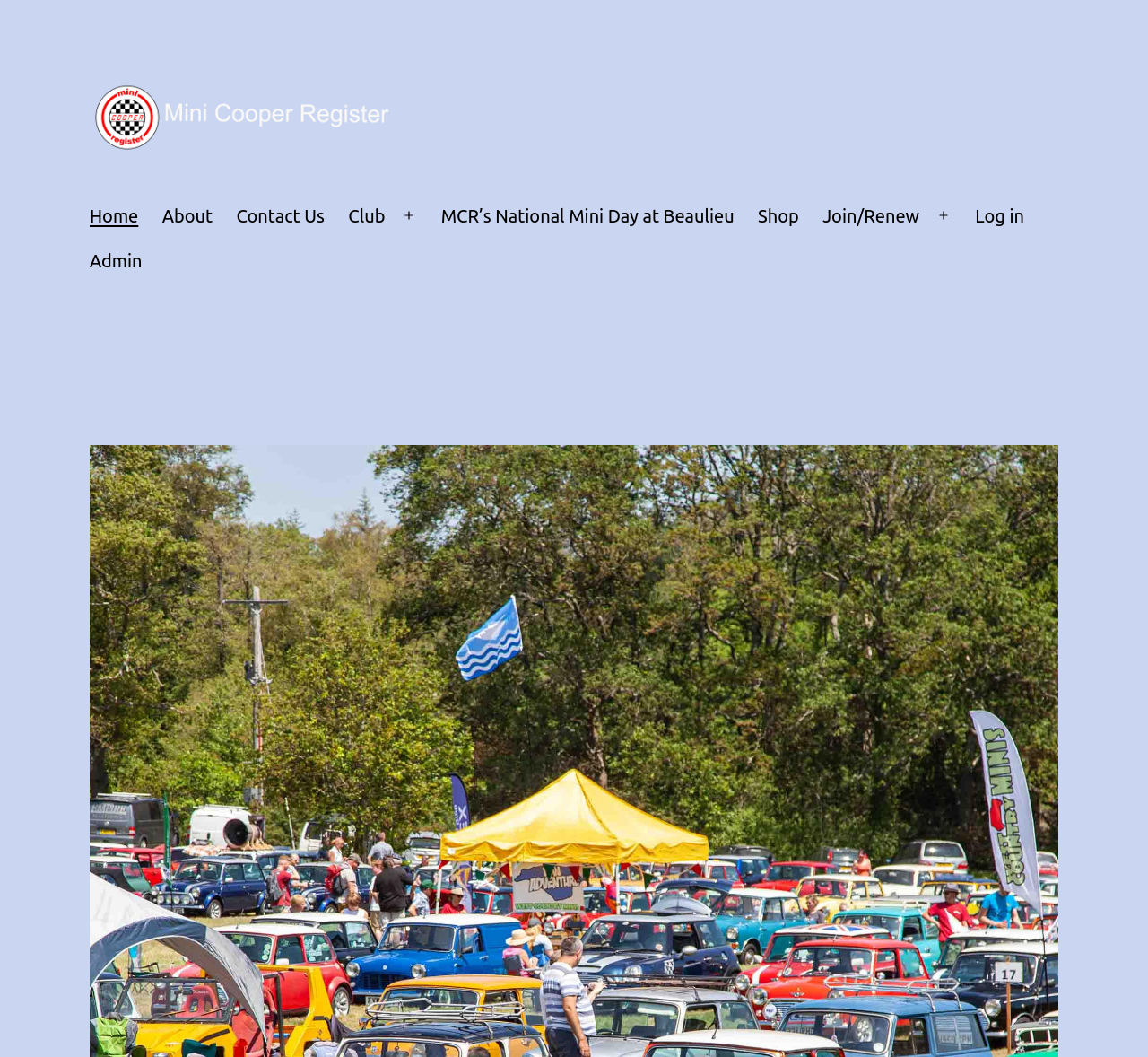How many buttons are in the primary menu?
Could you answer the question in a detailed manner, providing as much information as possible?

I counted the number of button elements under the 'Primary menu' navigation element, which are two 'Open menu' buttons.